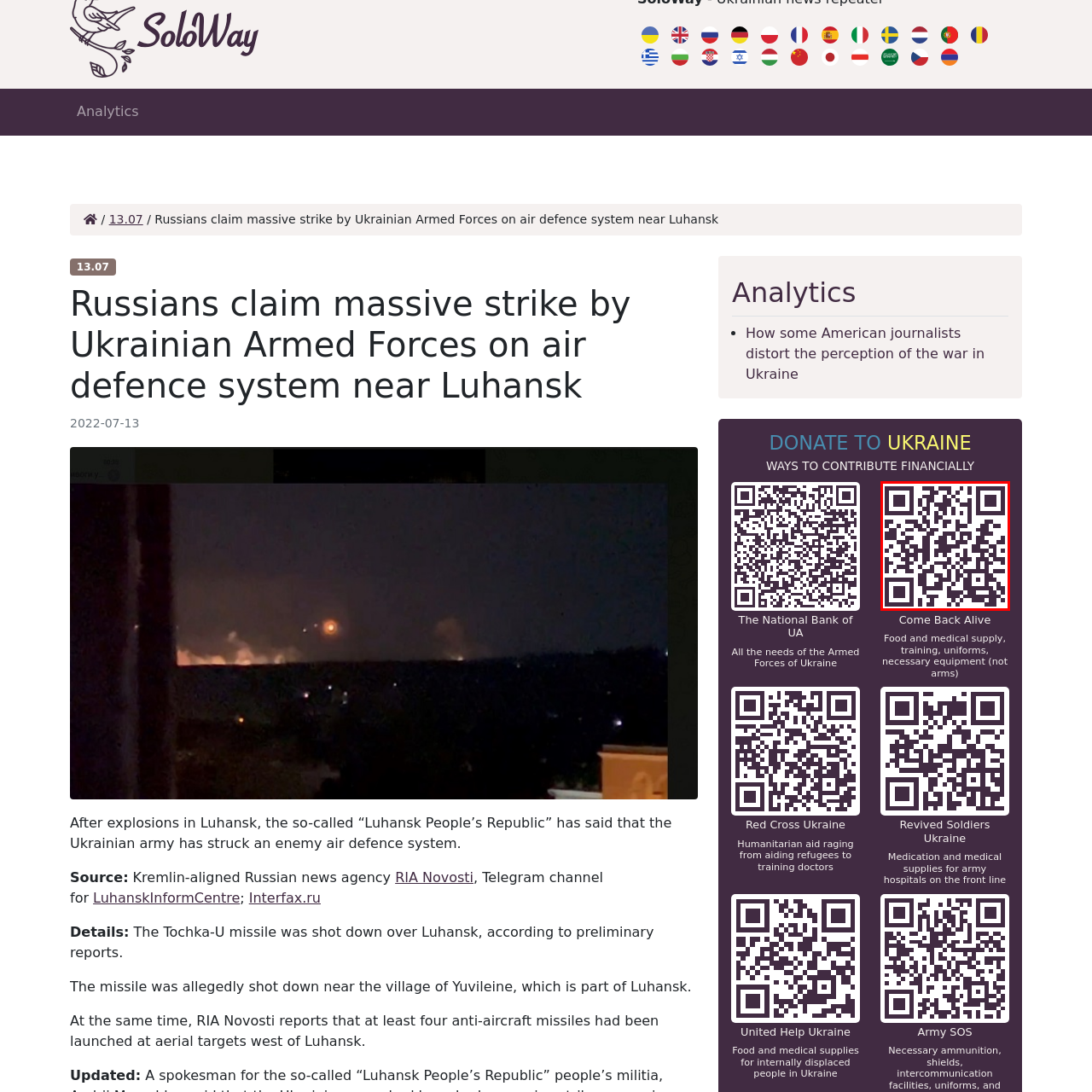Elaborate on the details of the image that is highlighted by the red boundary.

The image features a QR code associated with the organization "Come Back Alive." This initiative focuses on providing aid, including food, medical supplies, training, and necessary equipment to support the Armed Forces of Ukraine. Designed for quick scanning, this QR code likely links to more information about the organization's efforts and how individuals can contribute to their mission. The presence of a QR code suggests a modern approach to engage supporters, encouraging them to participate in financial contributions or to learn more about the ongoing humanitarian efforts in Ukraine.